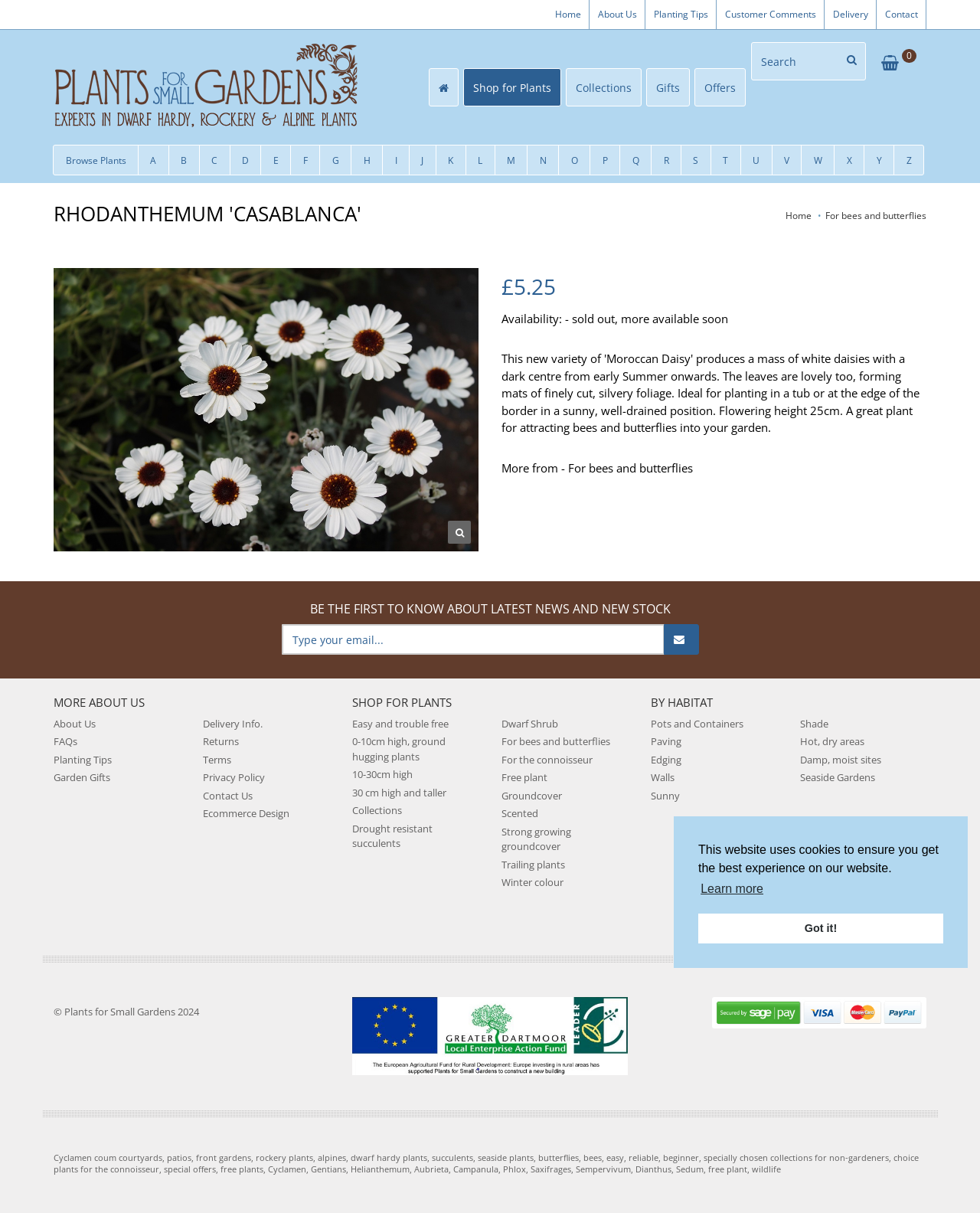Give a detailed overview of the webpage's appearance and contents.

This webpage is about Plants for Small Gardens, a website that sells hardy and easy-to-grow plants for various garden settings. At the top of the page, there is a navigation menu with links to different sections of the website, including Home, About Us, Planting Tips, Customer Comments, Delivery, and Contact. 

Below the navigation menu, there is a search bar and a button to browse plants. On the left side of the page, there is a list of alphabetical links from A to Z, which likely lead to different plant categories.

The main content of the page is focused on a specific plant, RHODANTHEMUM 'CASABLANCA', with a heading and a description. There is an image of the plant, and information about its price (£5.25) and availability (sold out, but more will be available soon). There is also a link to see more plants from the same category, "For bees and butterflies".

On the right side of the page, there is a section with a heading "BE THE FIRST TO KNOW ABOUT LATEST NEWS AND NEW STOCK" and a form to enter an email address to receive updates.

At the bottom of the page, there are two columns of links. The left column has links to more information about the website, including About Us, FAQs, Planting Tips, and Garden Gifts. The right column has links to practical information, such as Delivery Info, Returns, Terms, Privacy Policy, and Contact Us.